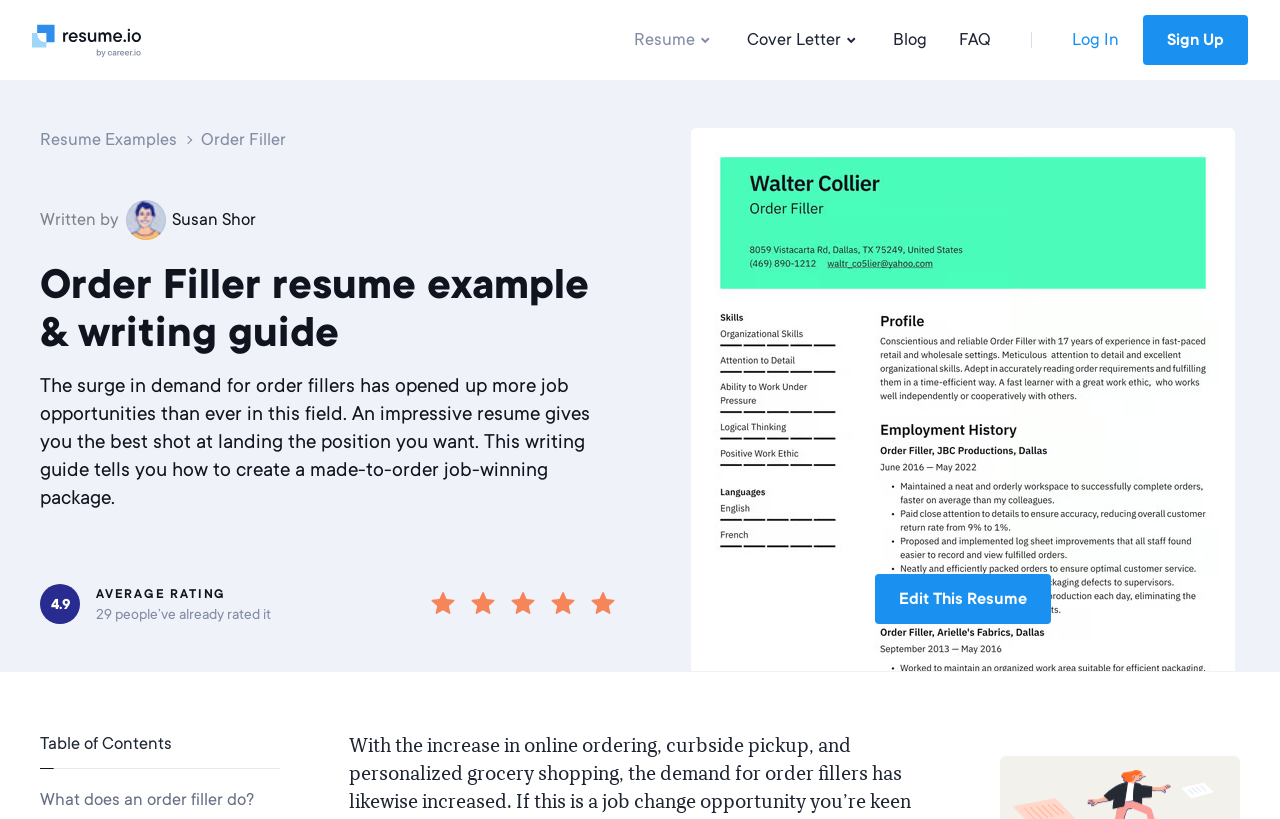Find the main header of the webpage and produce its text content.

Order Filler resume example & writing guide